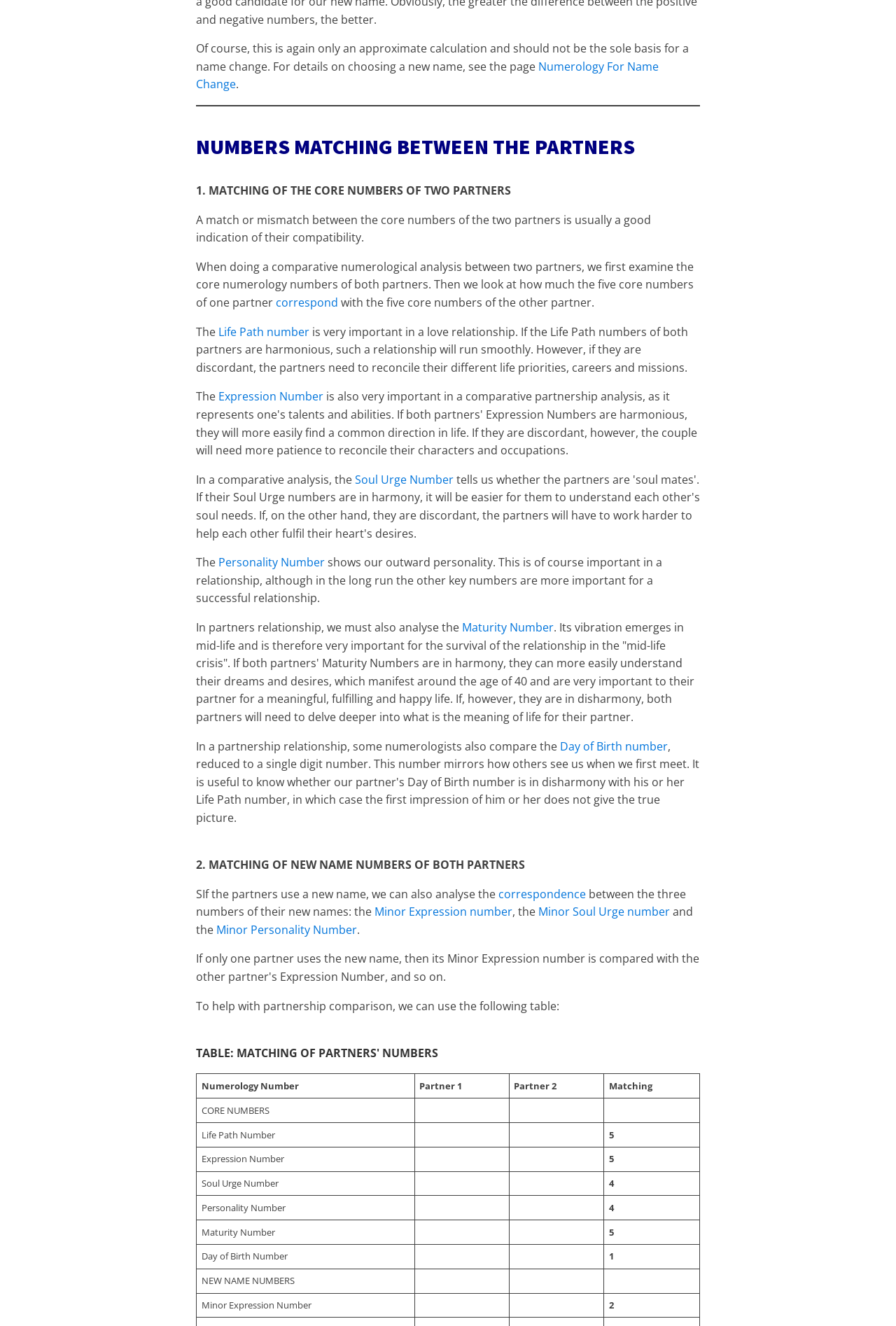Identify the bounding box of the HTML element described as: "Day of Birth number".

[0.625, 0.557, 0.745, 0.568]